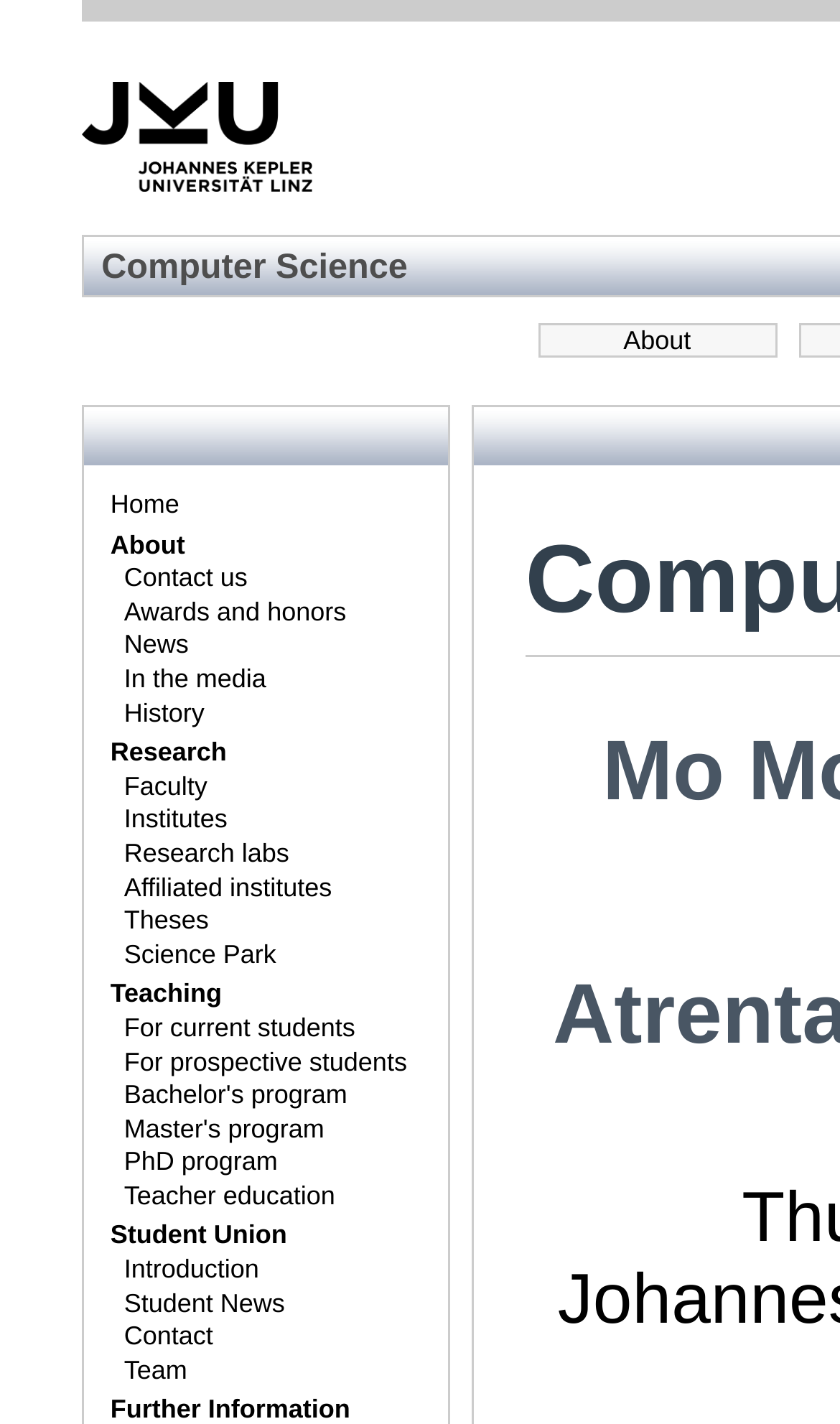Identify the bounding box coordinates for the region of the element that should be clicked to carry out the instruction: "Click the JKU Logo". The bounding box coordinates should be four float numbers between 0 and 1, i.e., [left, top, right, bottom].

[0.097, 0.089, 0.371, 0.145]